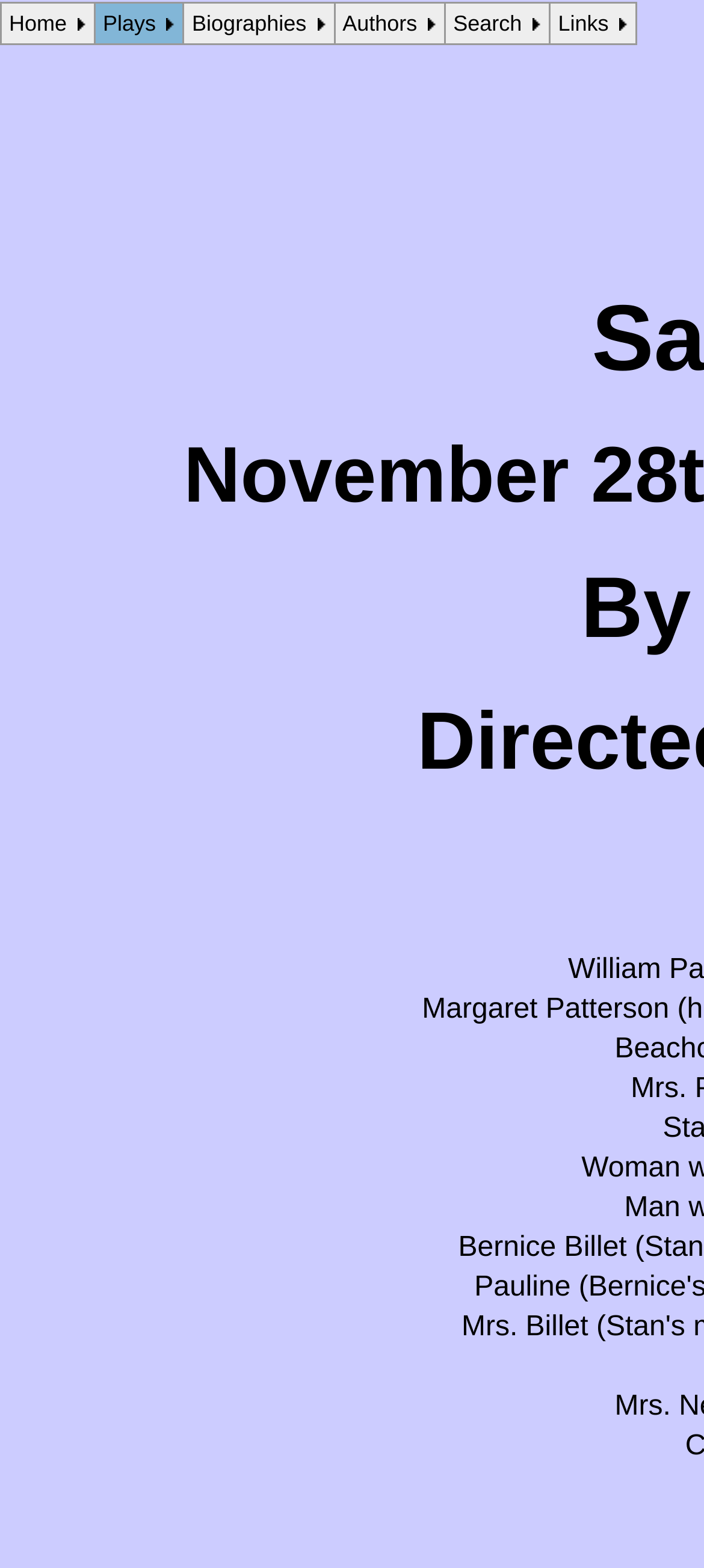Reply to the question with a single word or phrase:
How many menu items are there?

8